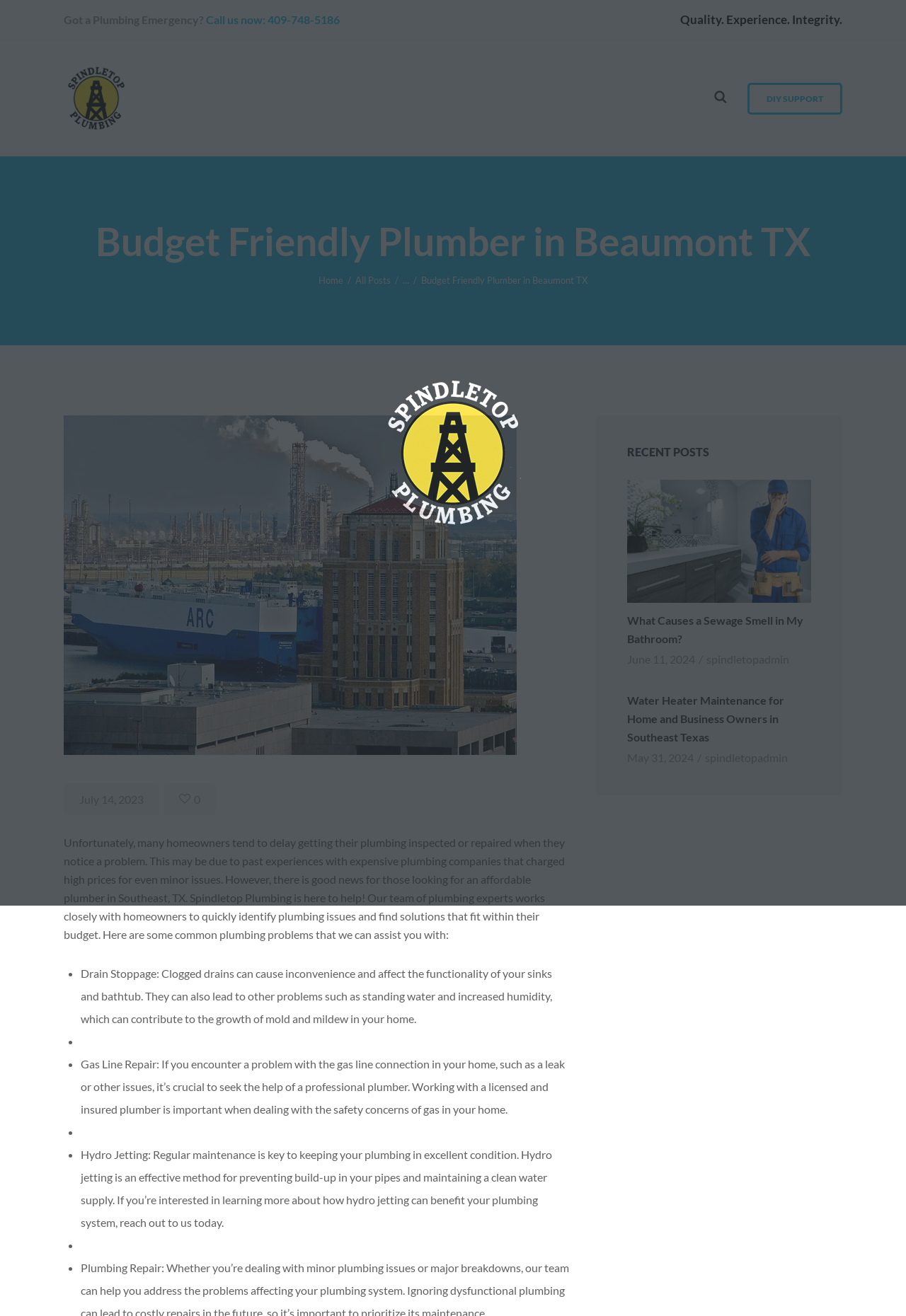Determine the bounding box coordinates for the region that must be clicked to execute the following instruction: "Learn about water heater maintenance".

[0.692, 0.525, 0.895, 0.567]